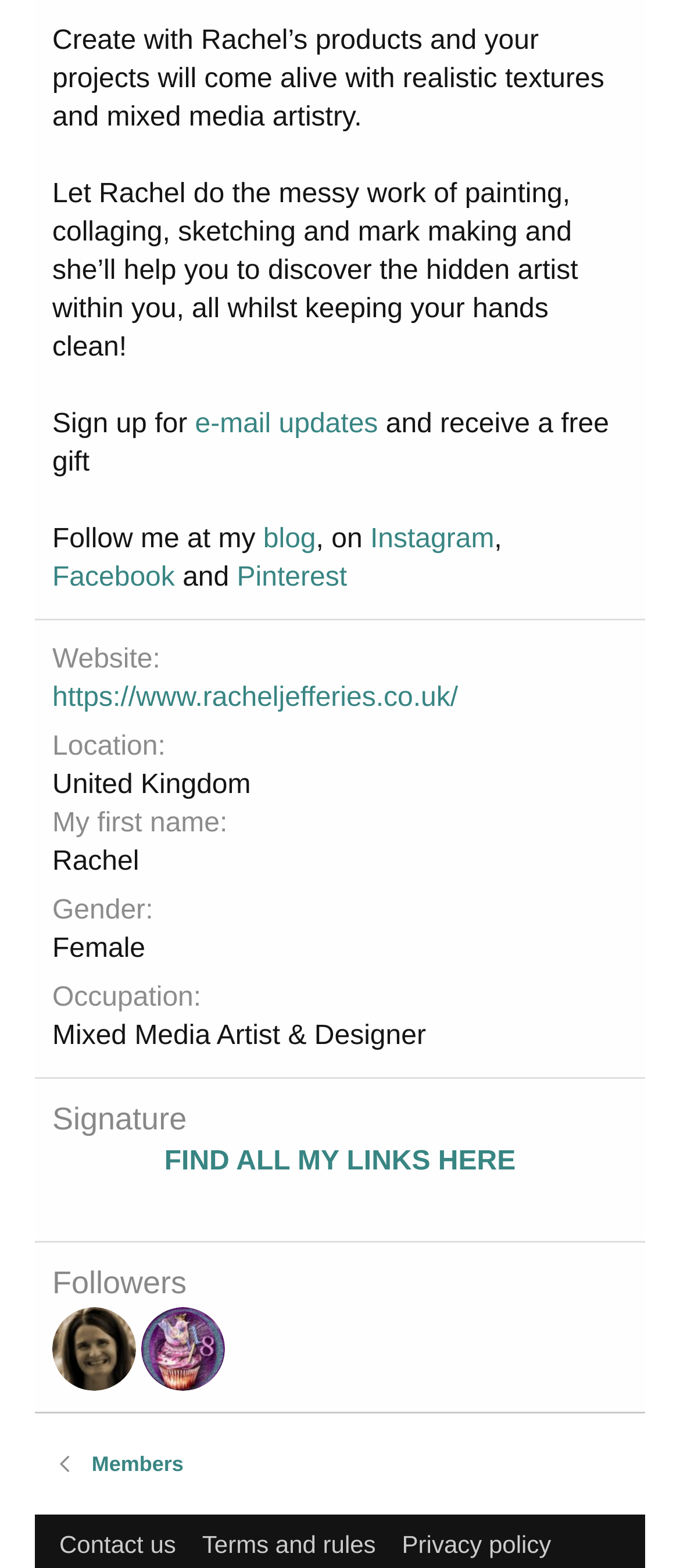Please predict the bounding box coordinates of the element's region where a click is necessary to complete the following instruction: "Follow Rachel on Instagram". The coordinates should be represented by four float numbers between 0 and 1, i.e., [left, top, right, bottom].

[0.544, 0.335, 0.727, 0.353]